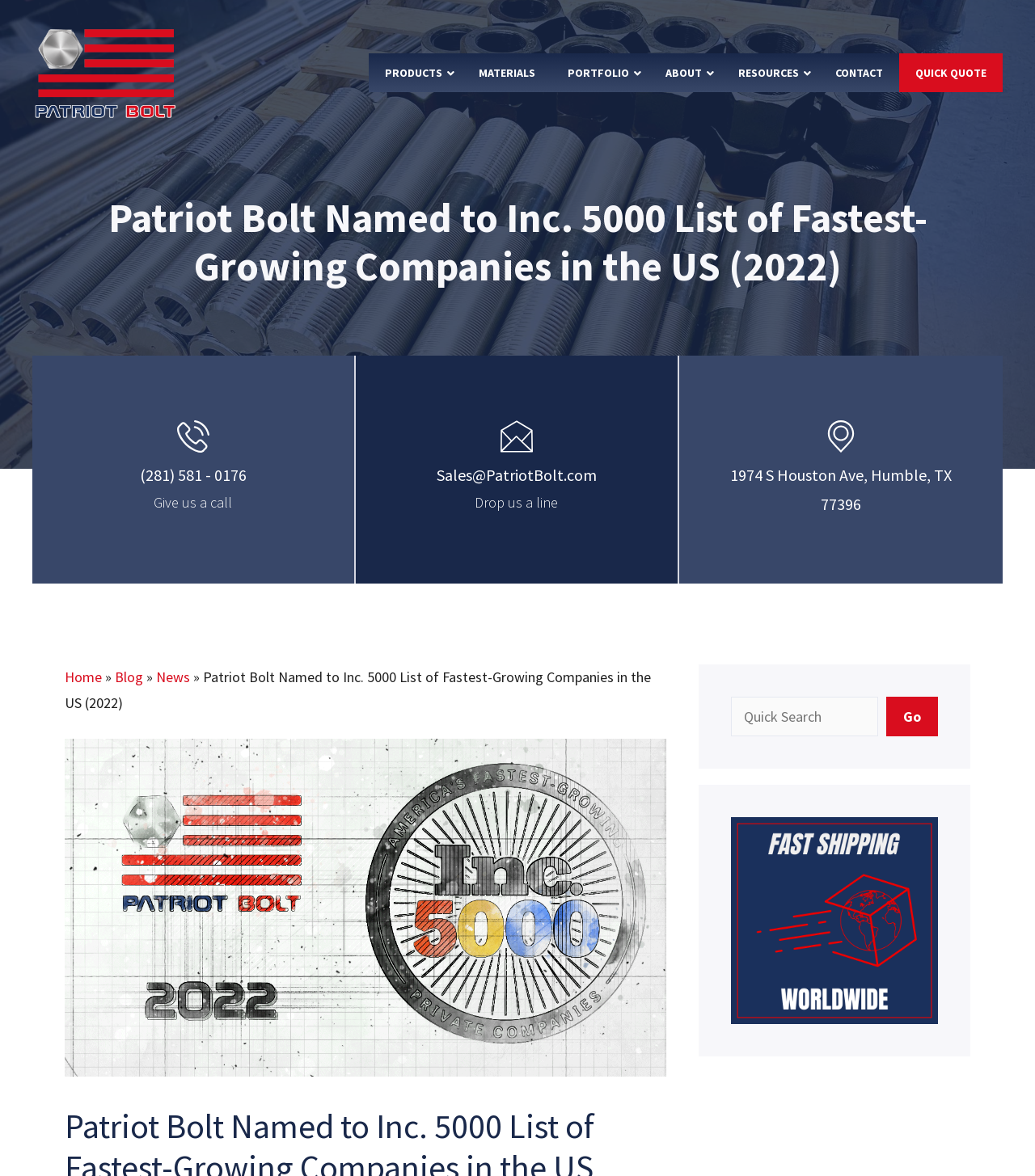Please use the details from the image to answer the following question comprehensively:
What is the address of the company?

I found the address of the company by looking at the heading element that contains the address, which is '1974 S Houston Ave, Humble, TX 77396'.